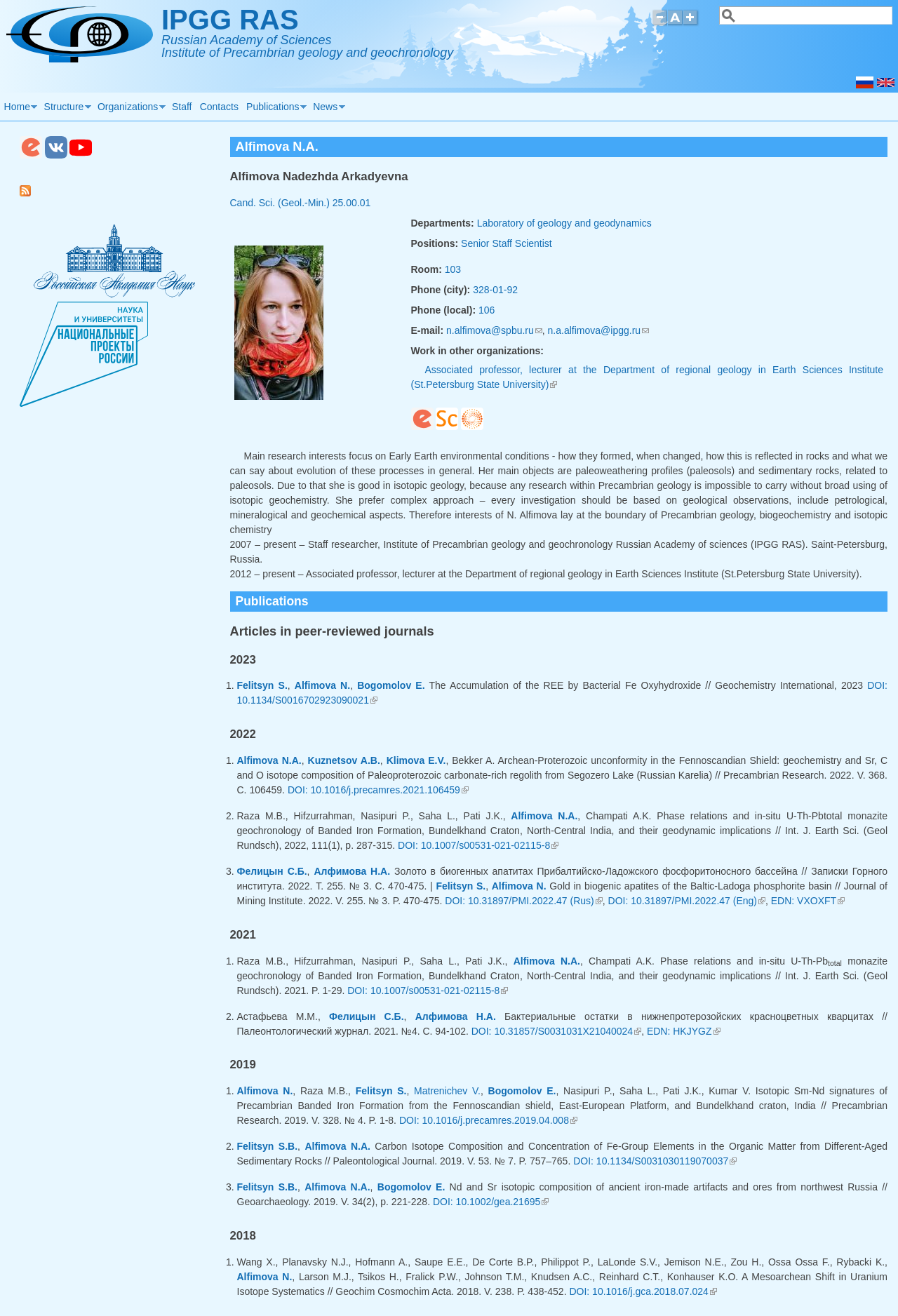How many publications are listed on the webpage?
Carefully analyze the image and provide a thorough answer to the question.

The number of publications can be found by counting the list items under the heading 'Publications'. There are two list items, one for 2023 and one for 2022, each with a publication listed.